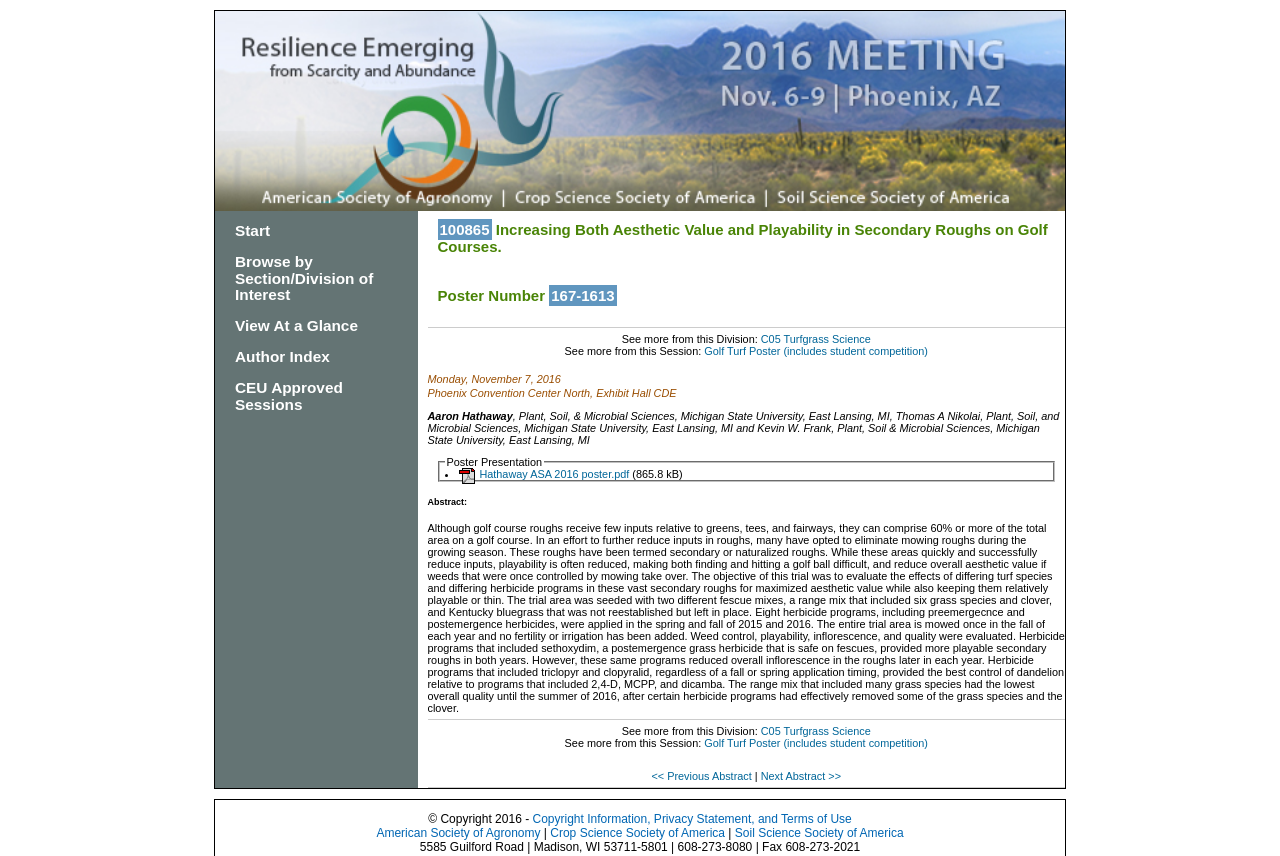What is the title of the poster?
Please provide a single word or phrase as the answer based on the screenshot.

Increasing Both Aesthetic Value and Playability in Secondary Roughs on Golf Courses.